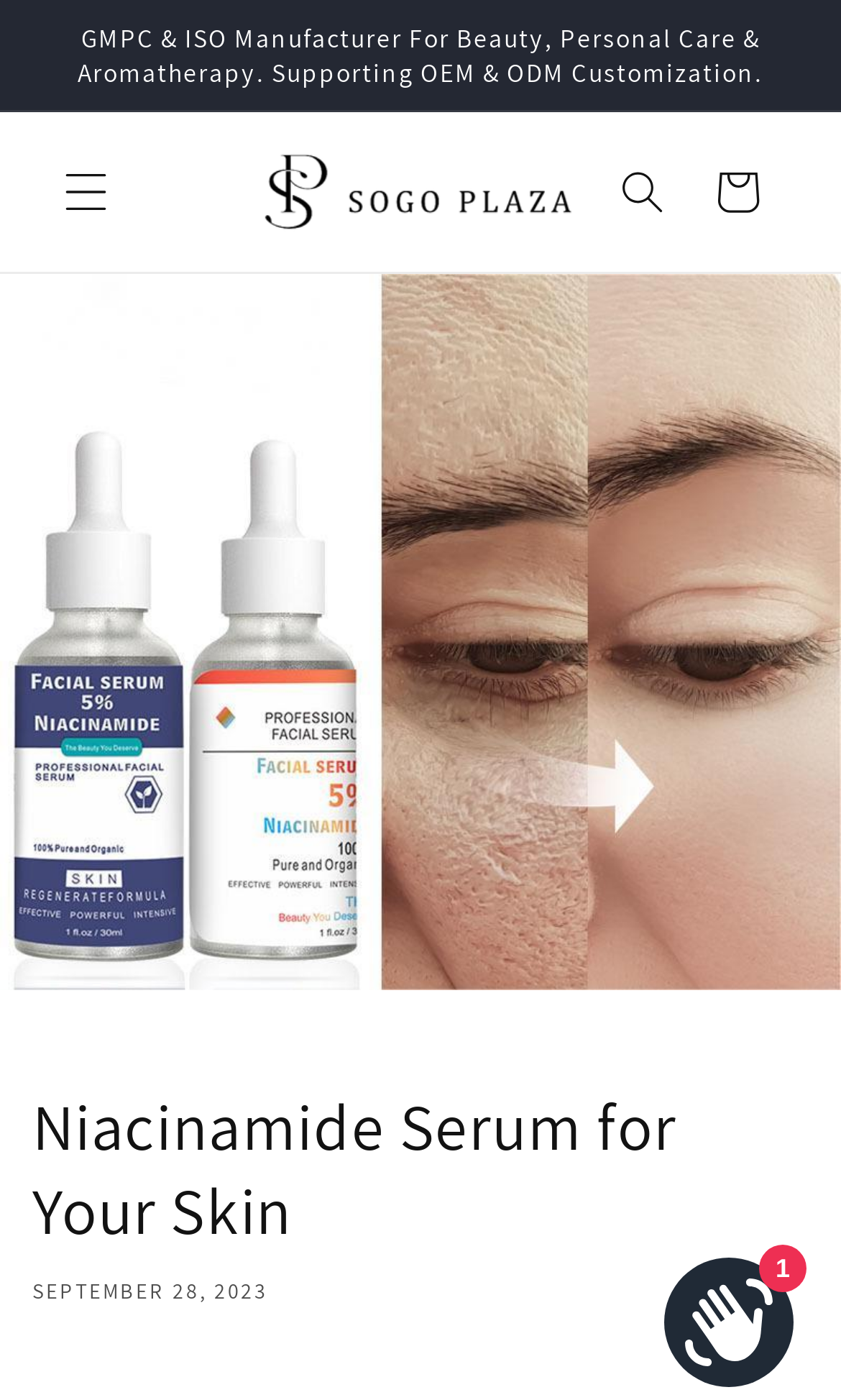What is the manufacturer's certification?
Based on the content of the image, thoroughly explain and answer the question.

The certification is mentioned in the announcement region at the top of the webpage, which states 'GMPC & ISO Manufacturer For Beauty, Personal Care & Aromatherapy. Supporting OEM & ODM Customization.'